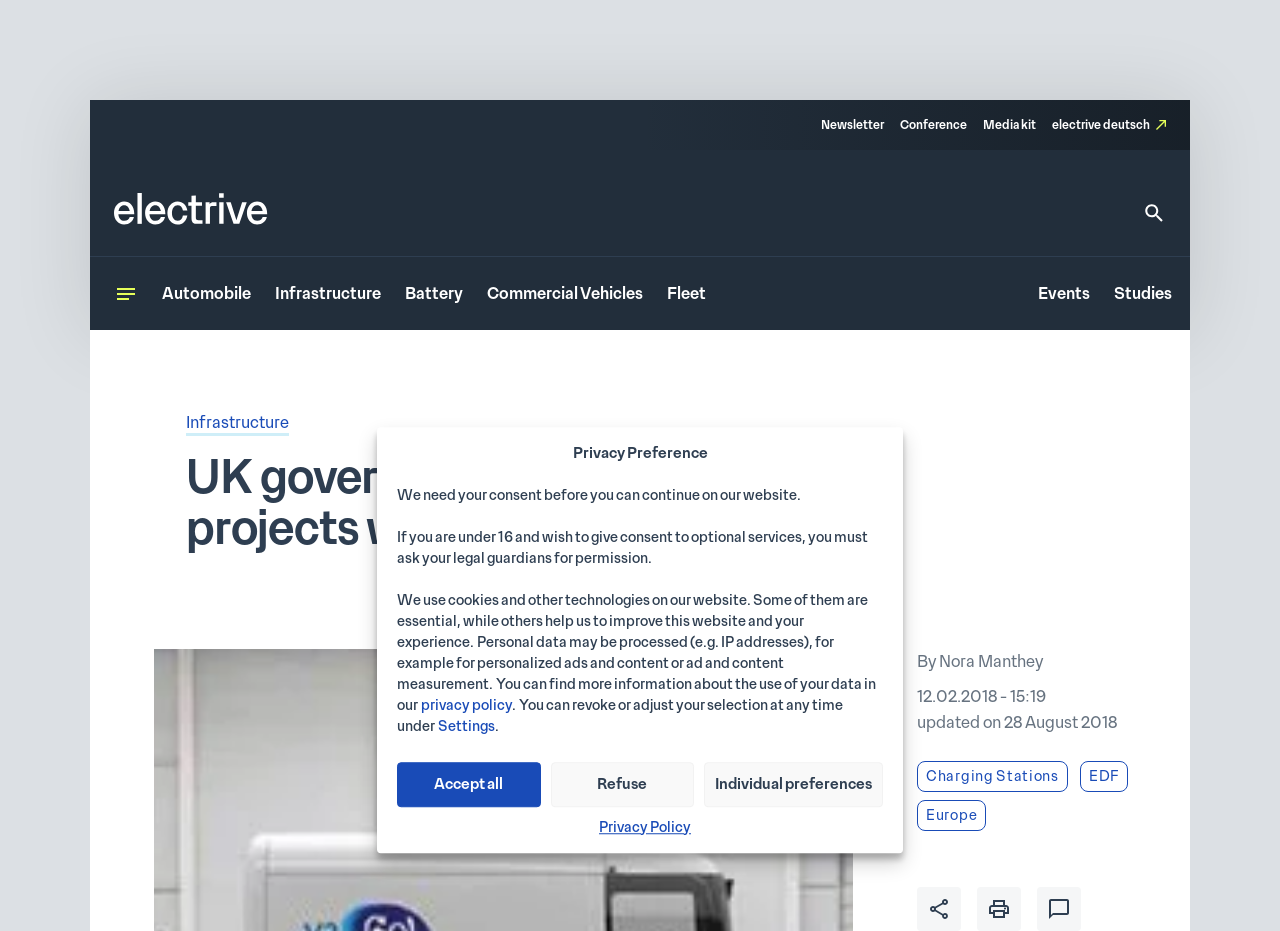Respond to the question below with a concise word or phrase:
What are the categories of news on the website?

Automobile, Infrastructure, etc.